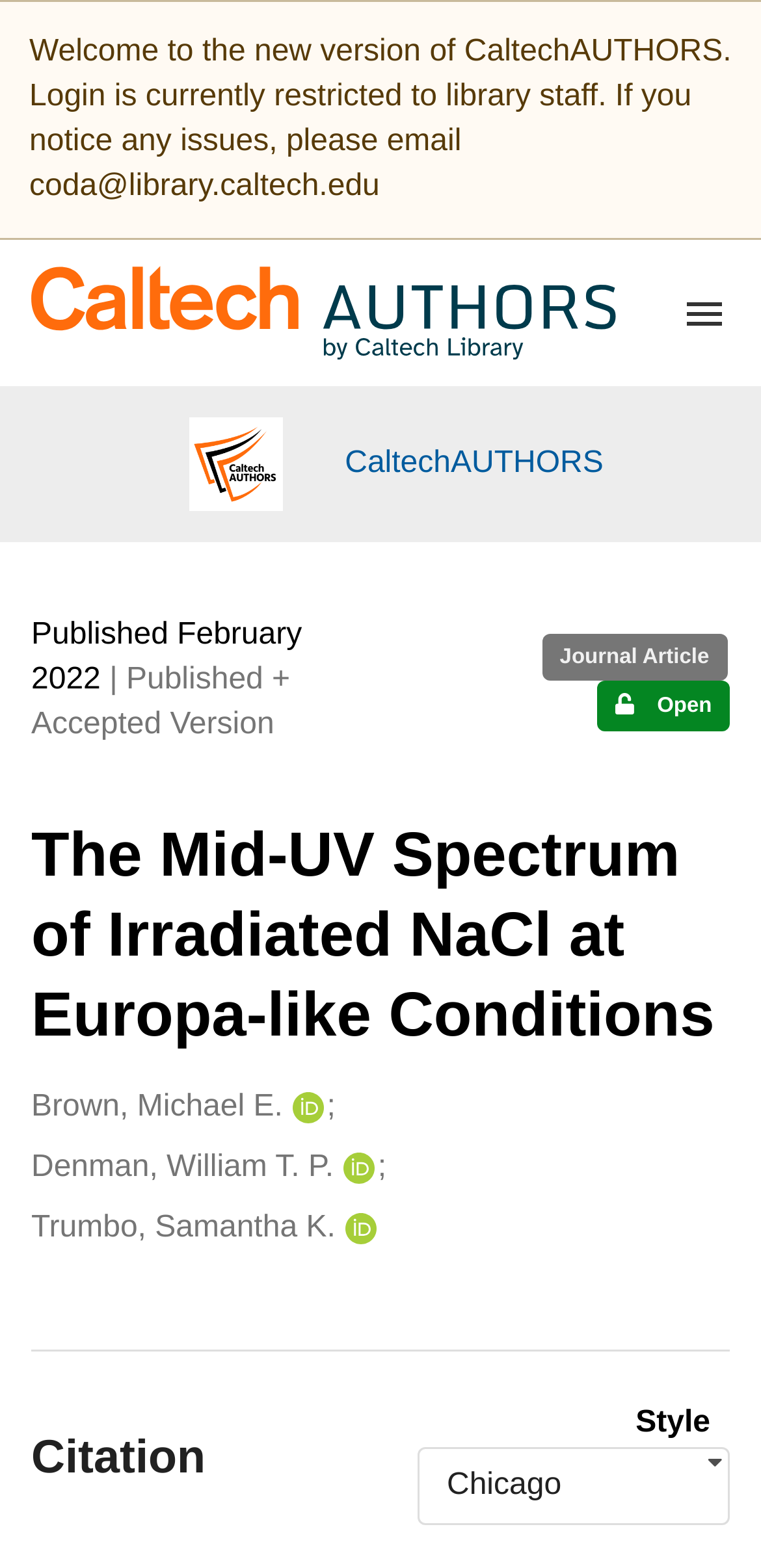Answer the question with a single word or phrase: 
What is the resource type of the article?

Journal Article